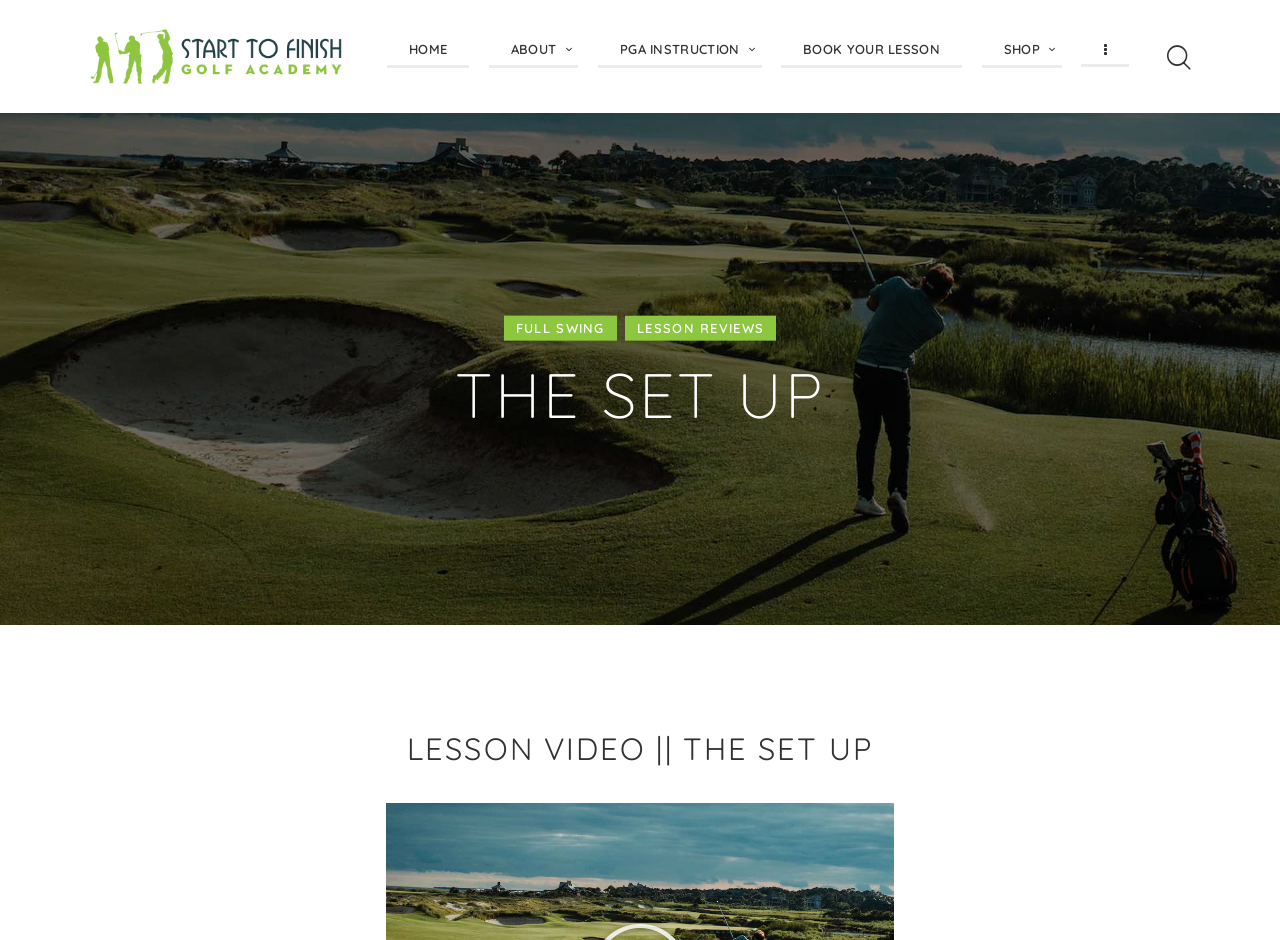Describe all significant elements and features of the webpage.

The webpage is about the Start to Finish Golf Academy, with a prominent logo image and link at the top left corner, accompanied by a text link "Start to Finish Golf Academy" beside it. 

Below the logo, there is a navigation menu with five links: "HOME", "ABOUT", "PGA INSTRUCTION", "BOOK YOUR LESSON", and "SHOP", aligned horizontally and evenly spaced. 

To the right of the navigation menu, there is a small icon link. Further to the right, there is another link with no text content.

In the middle of the page, there are two links, "FULL SWING" and "LESSON REVIEWS", placed side by side.

The main content of the page is headed by a large heading "THE SET UP", which spans almost the entire width of the page. Below this heading, there is a subheading "LESSON VIDEO || THE SET UP", positioned roughly in the middle of the page.